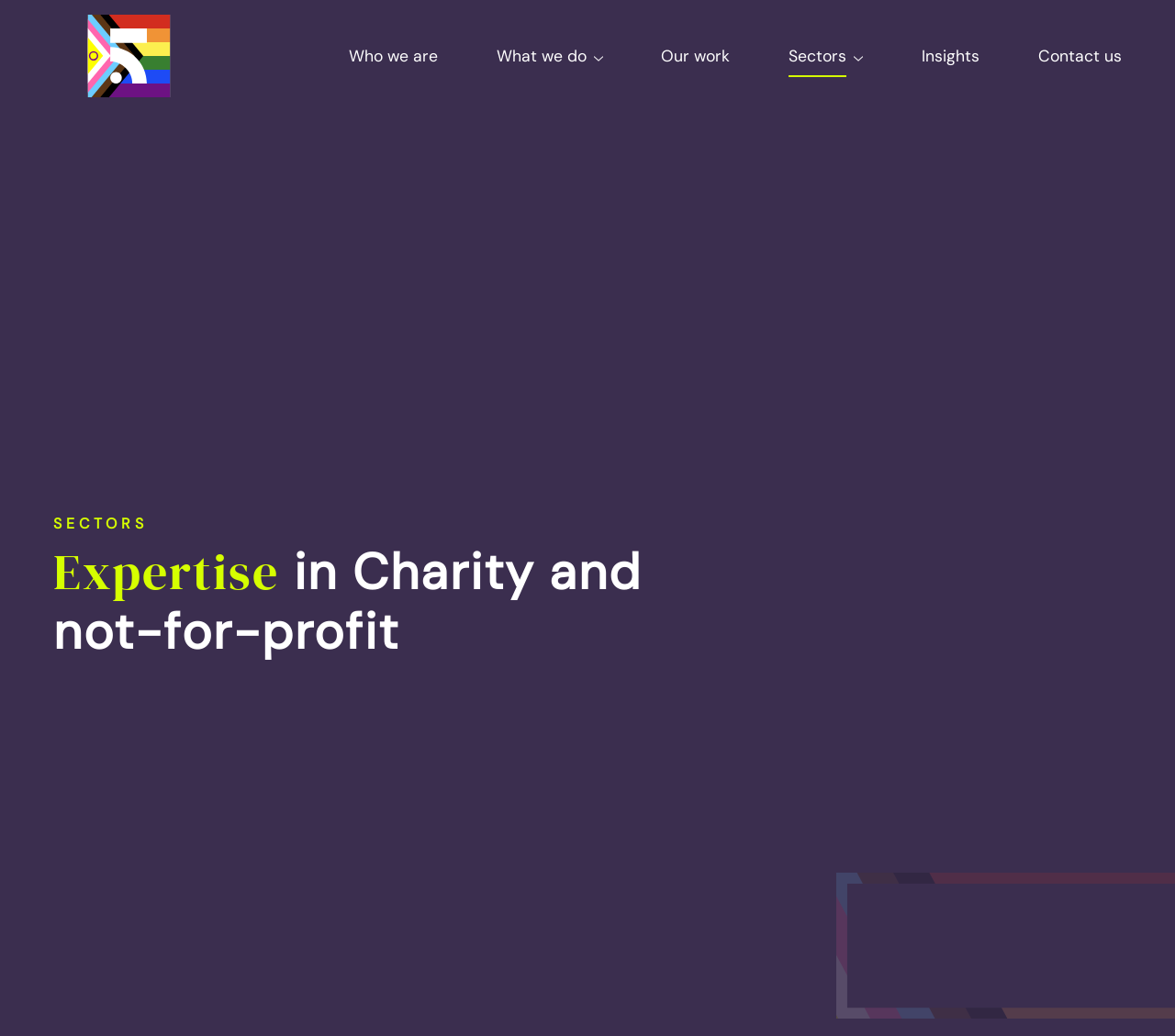Find the bounding box coordinates of the element you need to click on to perform this action: 'Click on the 'Contact Us' link'. The coordinates should be represented by four float values between 0 and 1, in the format [left, top, right, bottom].

None